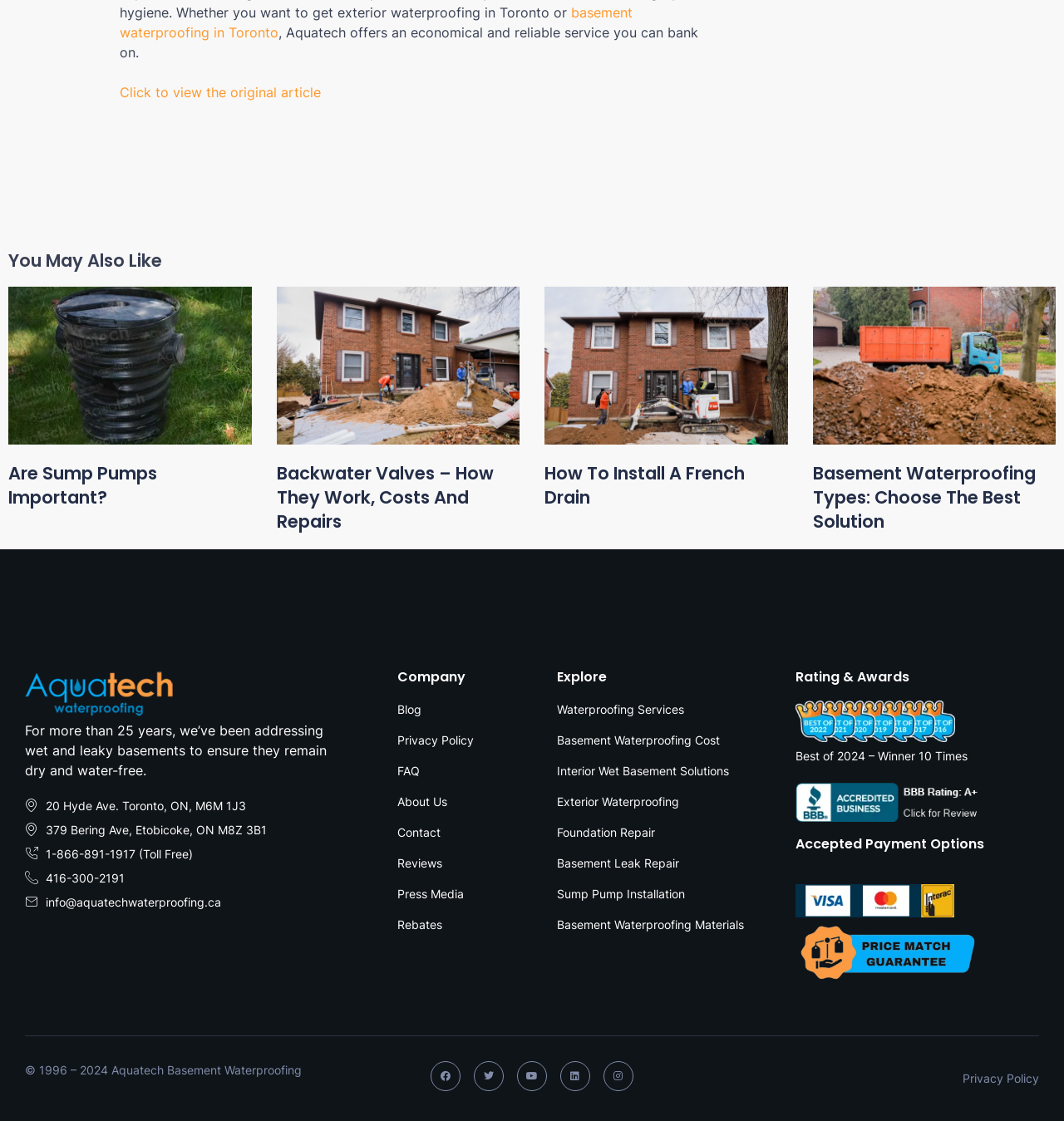Find the bounding box coordinates of the element you need to click on to perform this action: 'Read about sump pumps importance'. The coordinates should be represented by four float values between 0 and 1, in the format [left, top, right, bottom].

[0.008, 0.411, 0.148, 0.454]